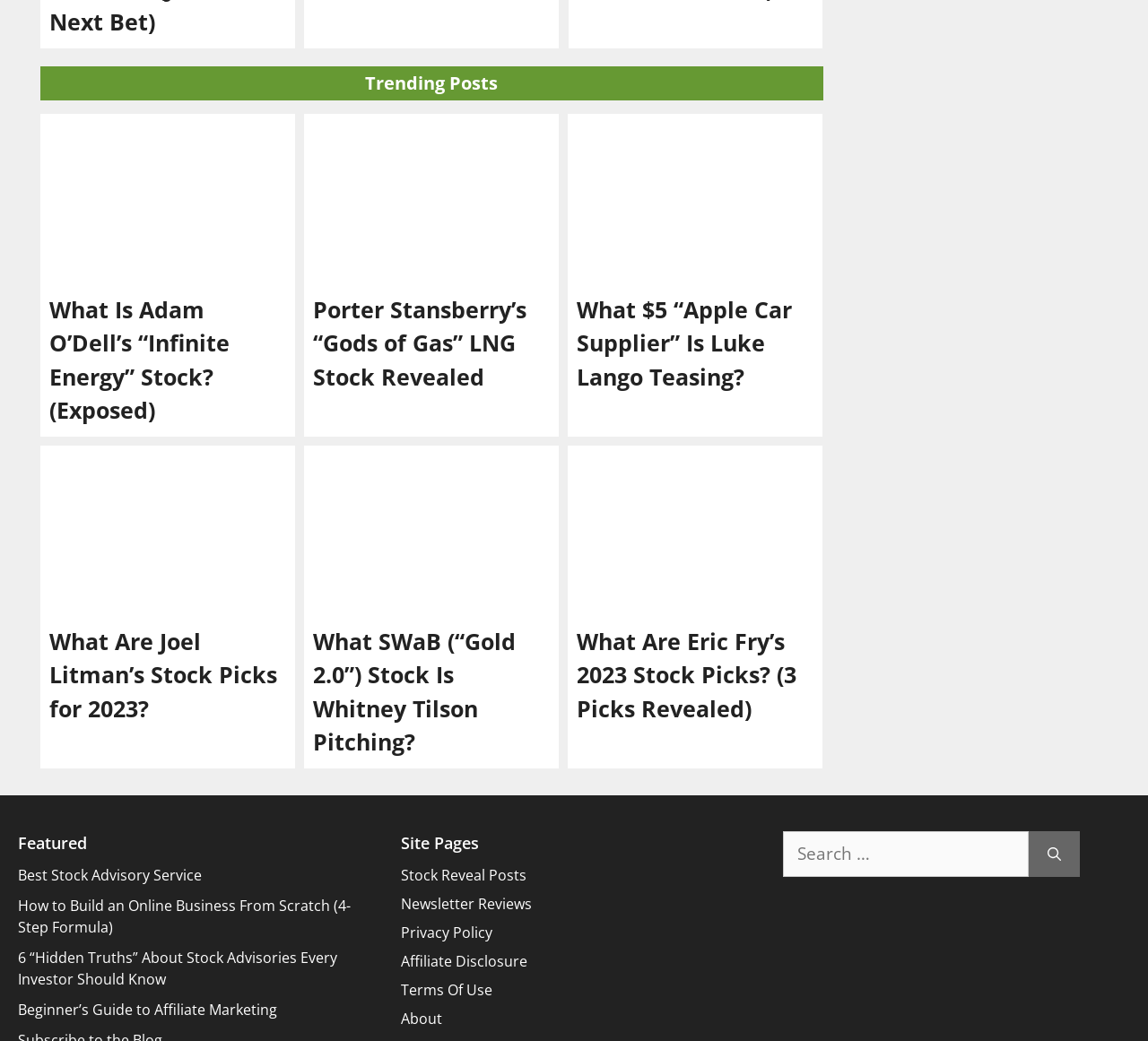From the webpage screenshot, identify the region described by Life & Culture. Provide the bounding box coordinates as (top-left x, top-left y, bottom-right x, bottom-right y), with each value being a floating point number between 0 and 1.

None